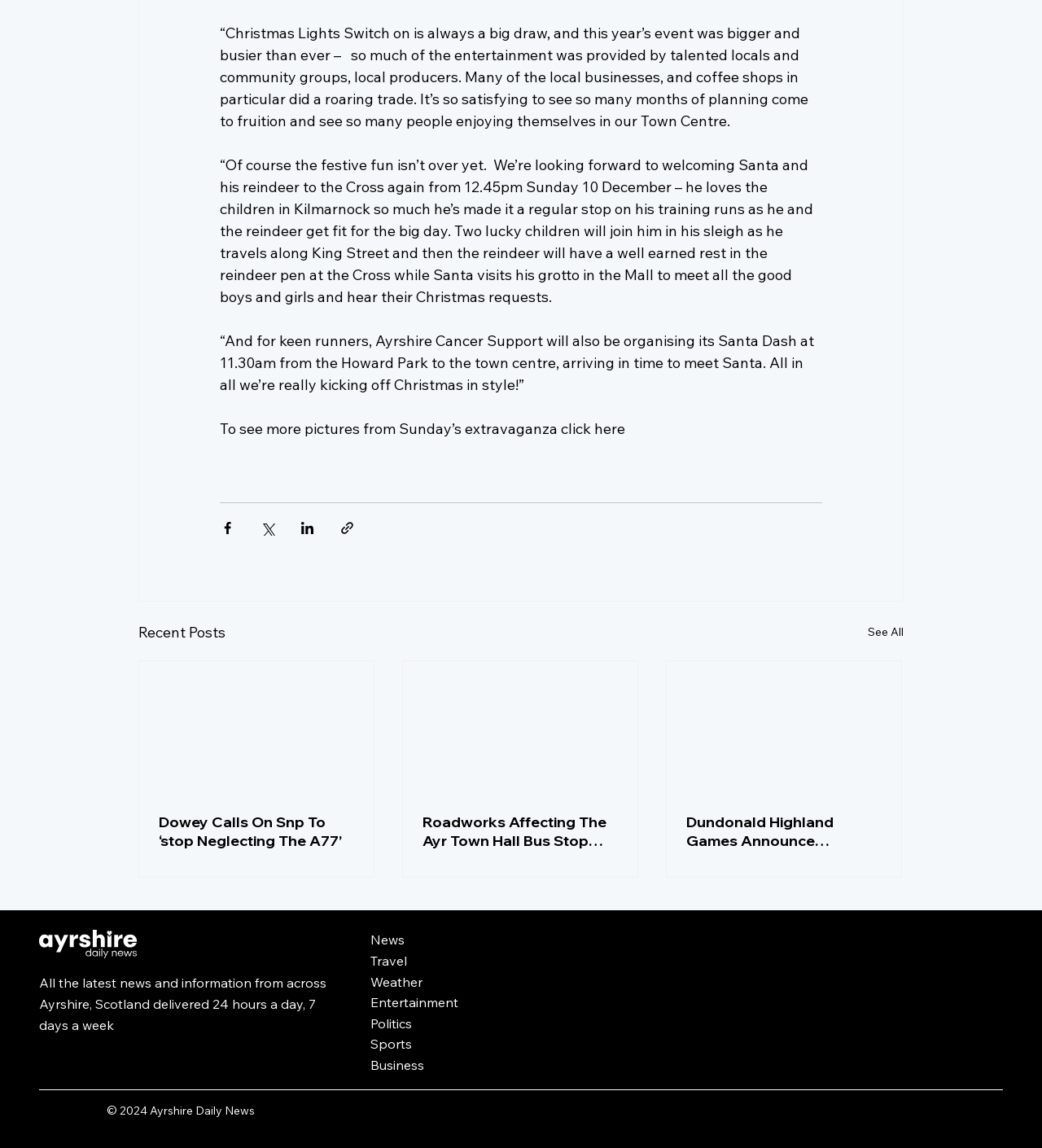What is Santa doing on Sunday 10 December?
Answer the question with detailed information derived from the image.

According to the second paragraph, Santa and his reindeer will be visiting the Cross on Sunday 10 December, and two lucky children will join him in his sleigh.